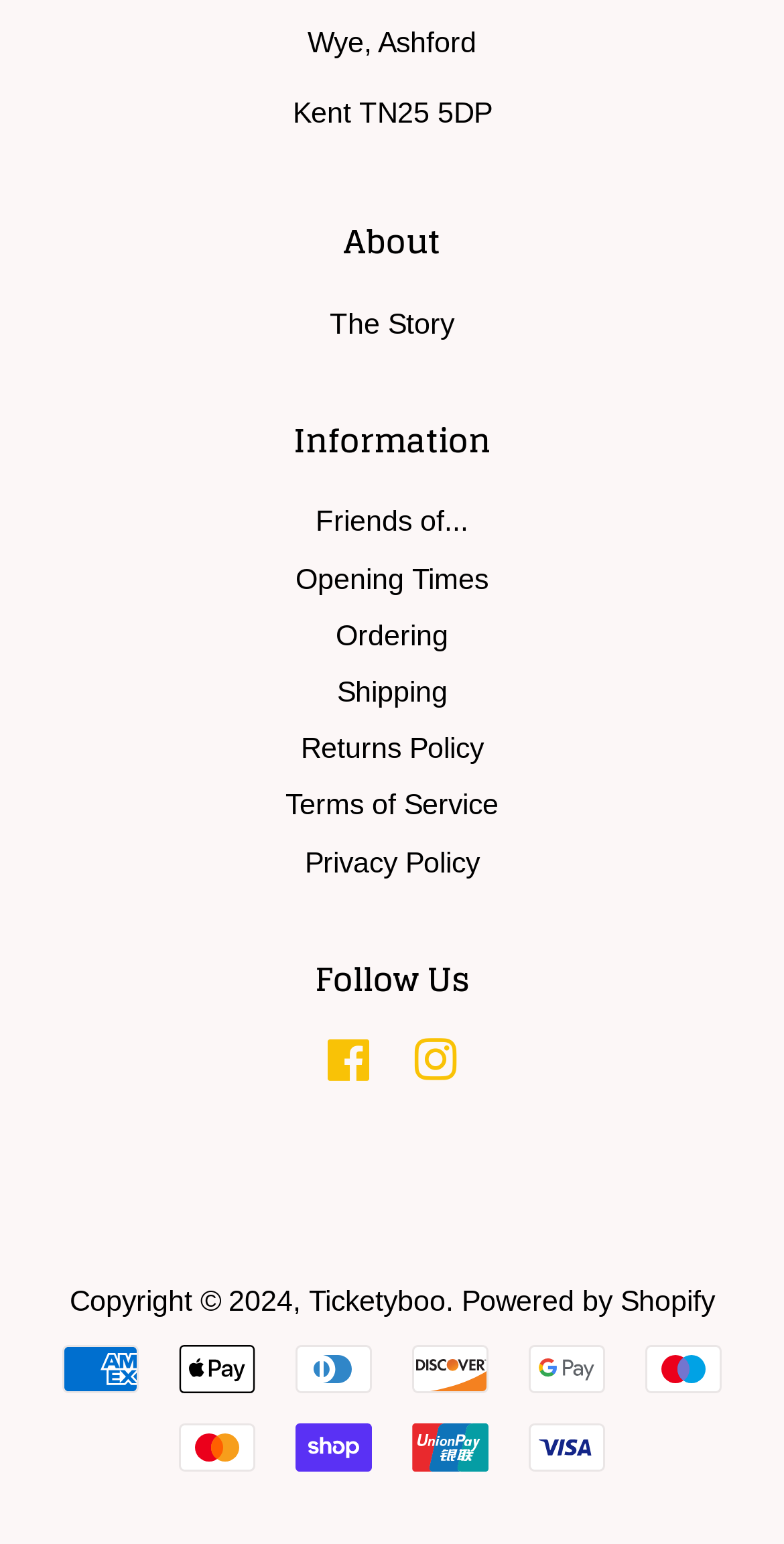Identify the bounding box coordinates for the element you need to click to achieve the following task: "Go to Ticketyboo". Provide the bounding box coordinates as four float numbers between 0 and 1, in the form [left, top, right, bottom].

[0.394, 0.832, 0.568, 0.853]